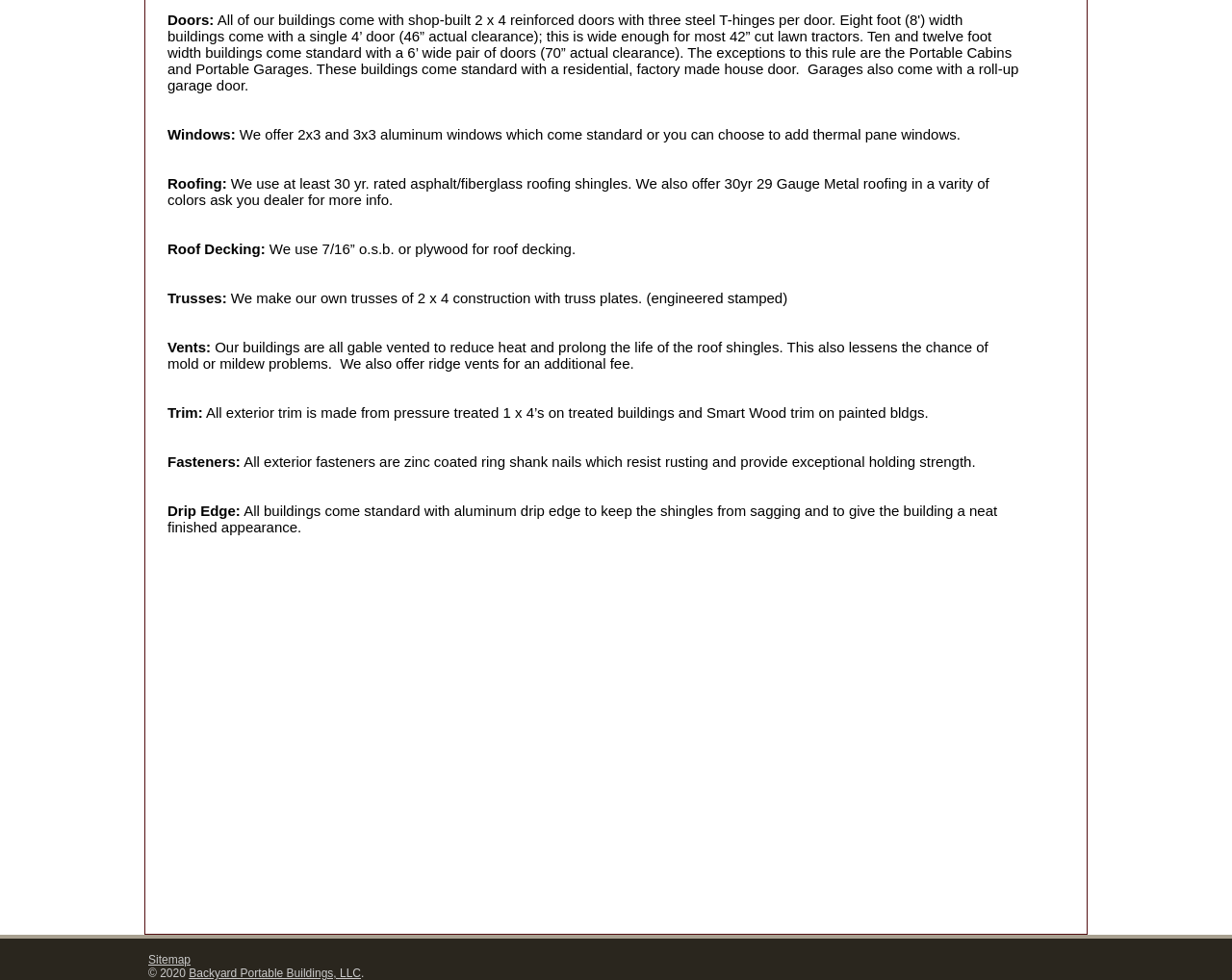What is the material used for roof decking?
Observe the image and answer the question with a one-word or short phrase response.

7/16” o.s.b. or plywood